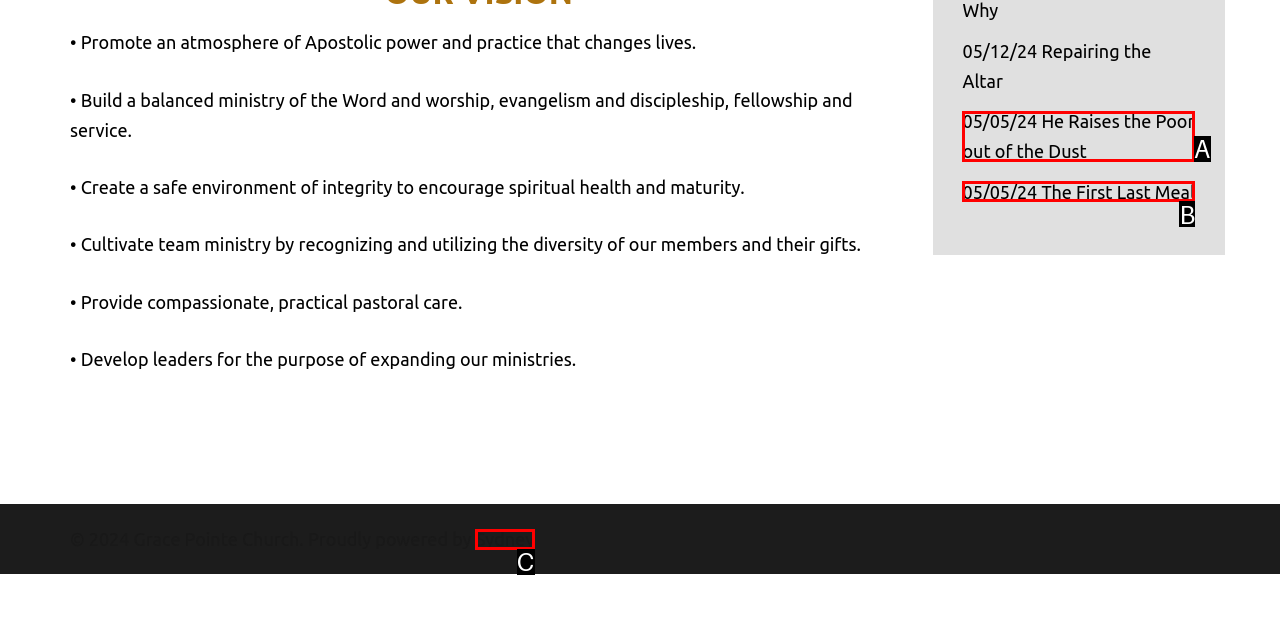Determine the HTML element that best aligns with the description: Sydney
Answer with the appropriate letter from the listed options.

C